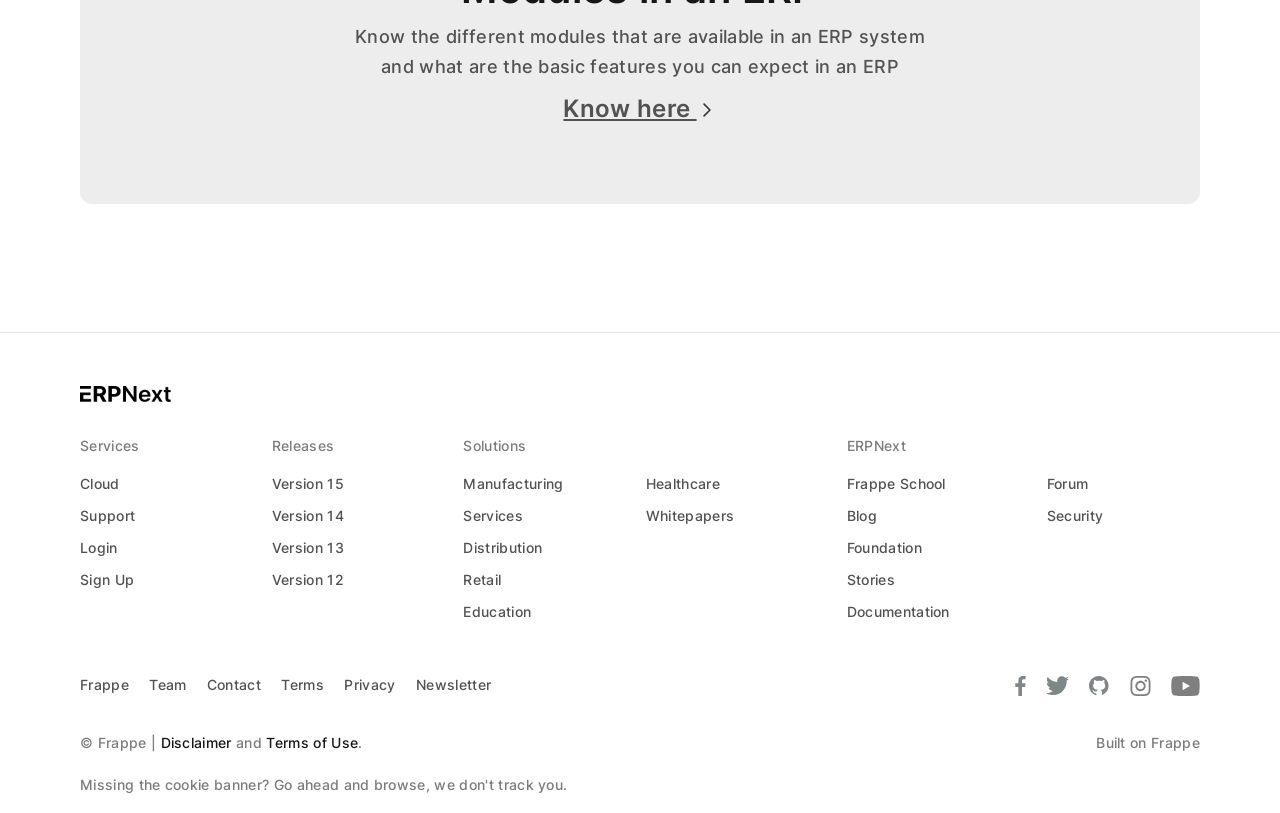Using the description: "Version 12", identify the bounding box of the corresponding UI element in the screenshot.

[0.212, 0.703, 0.269, 0.723]